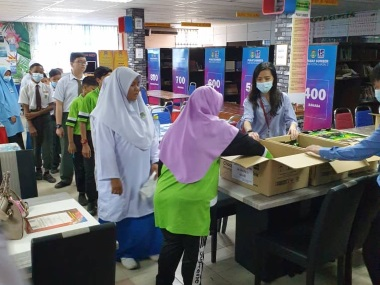Provide your answer to the question using just one word or phrase: What is the student in purple hijab and green shirt doing?

Reaching for a box